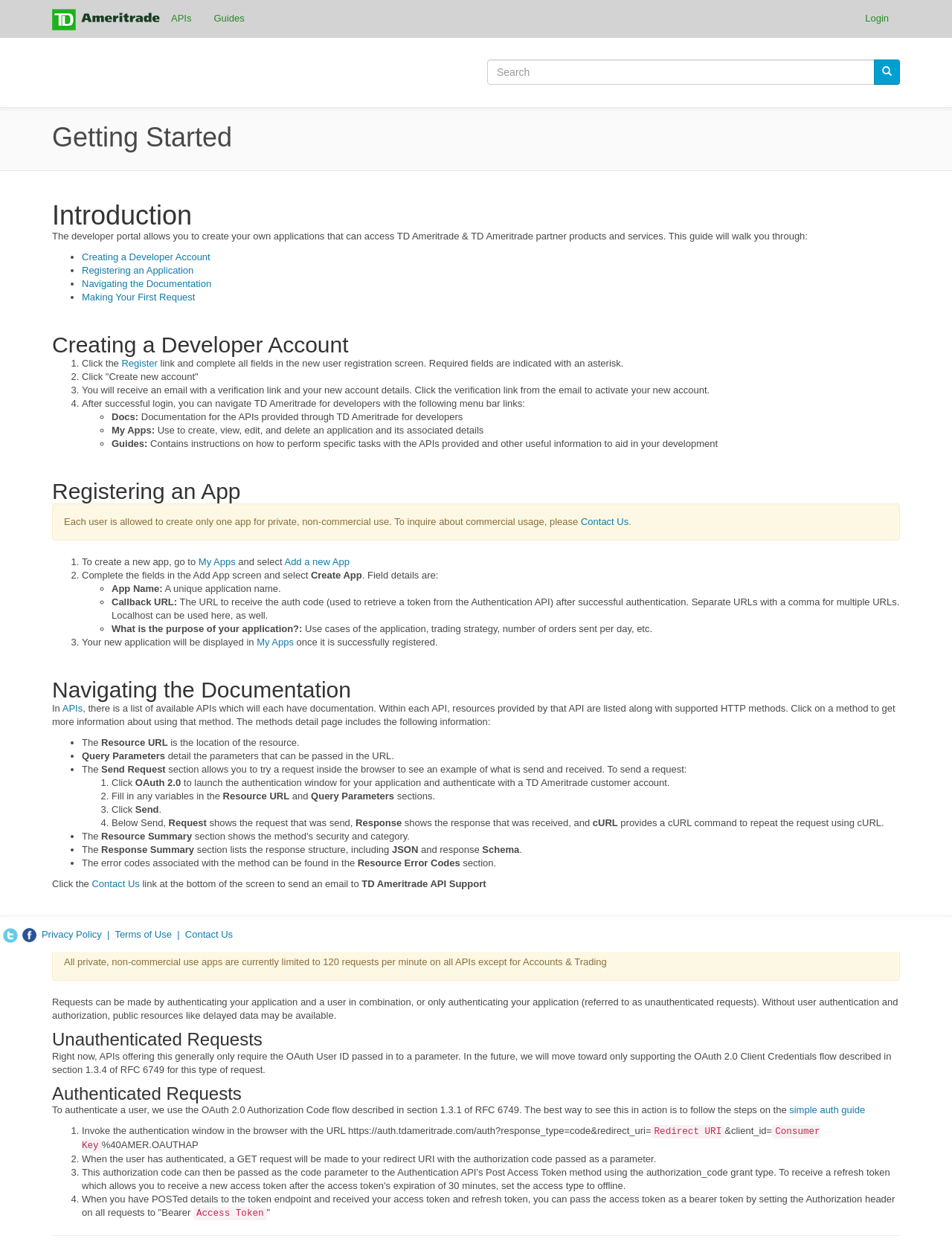Specify the bounding box coordinates of the element's area that should be clicked to execute the given instruction: "View the 'Media Gallery'". The coordinates should be four float numbers between 0 and 1, i.e., [left, top, right, bottom].

None